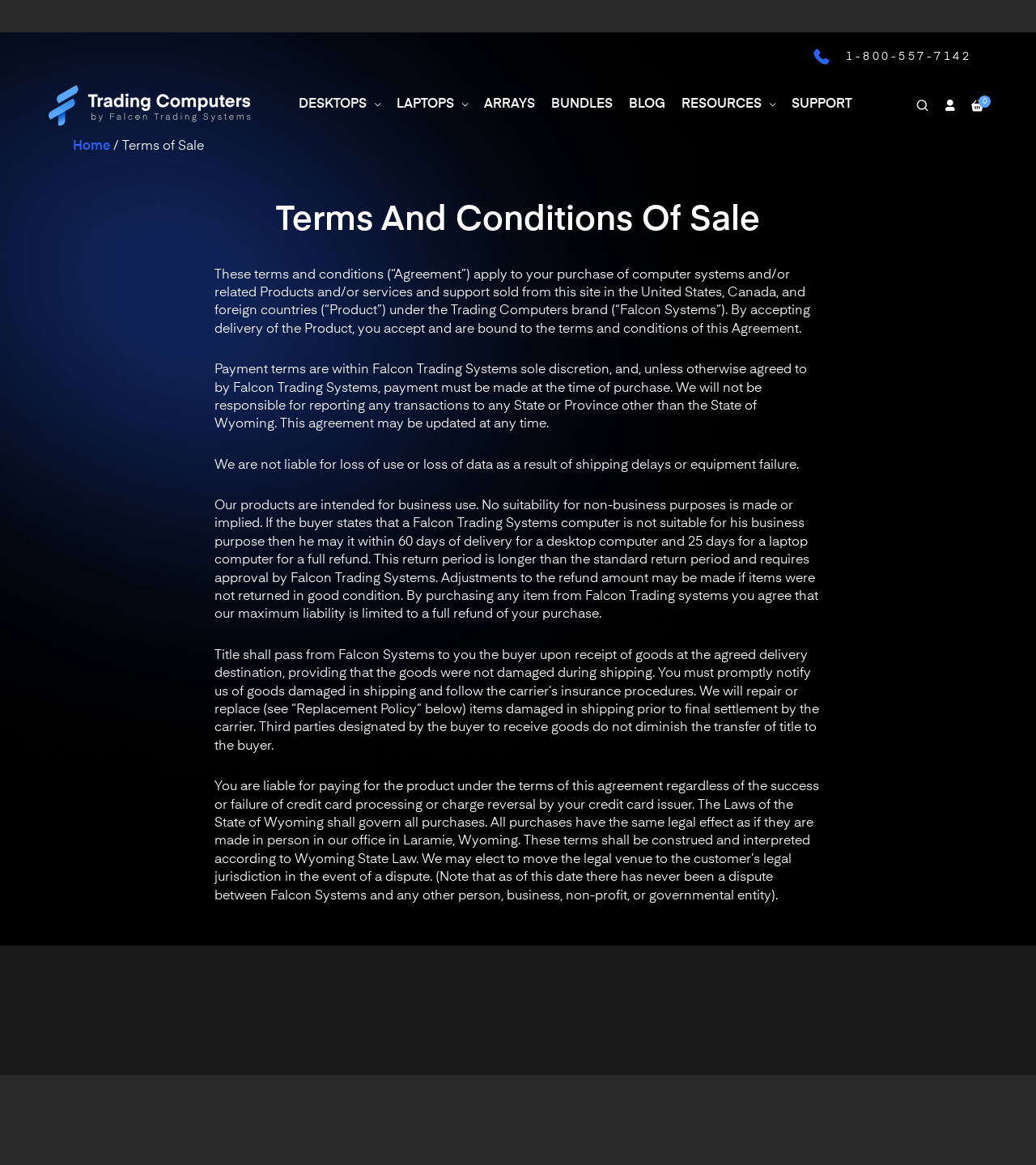Answer the following in one word or a short phrase: 
What is the phone number for customer support?

1-800-557-7142